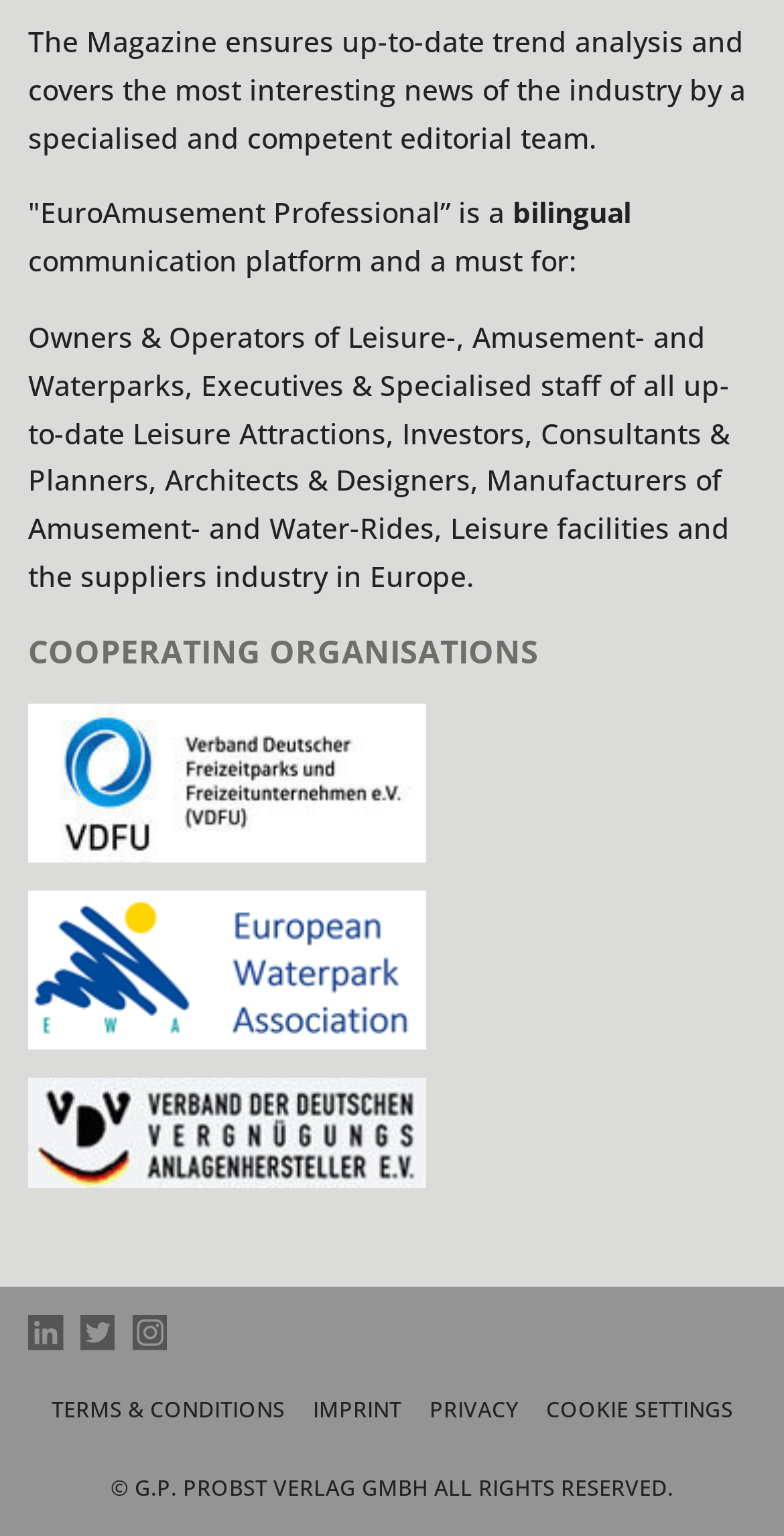What organizations are cooperating with EuroAmusement Professional?
Answer the question with a detailed explanation, including all necessary information.

The cooperating organizations are listed as links with their corresponding images below the heading 'COOPERATING ORGANISATIONS'.